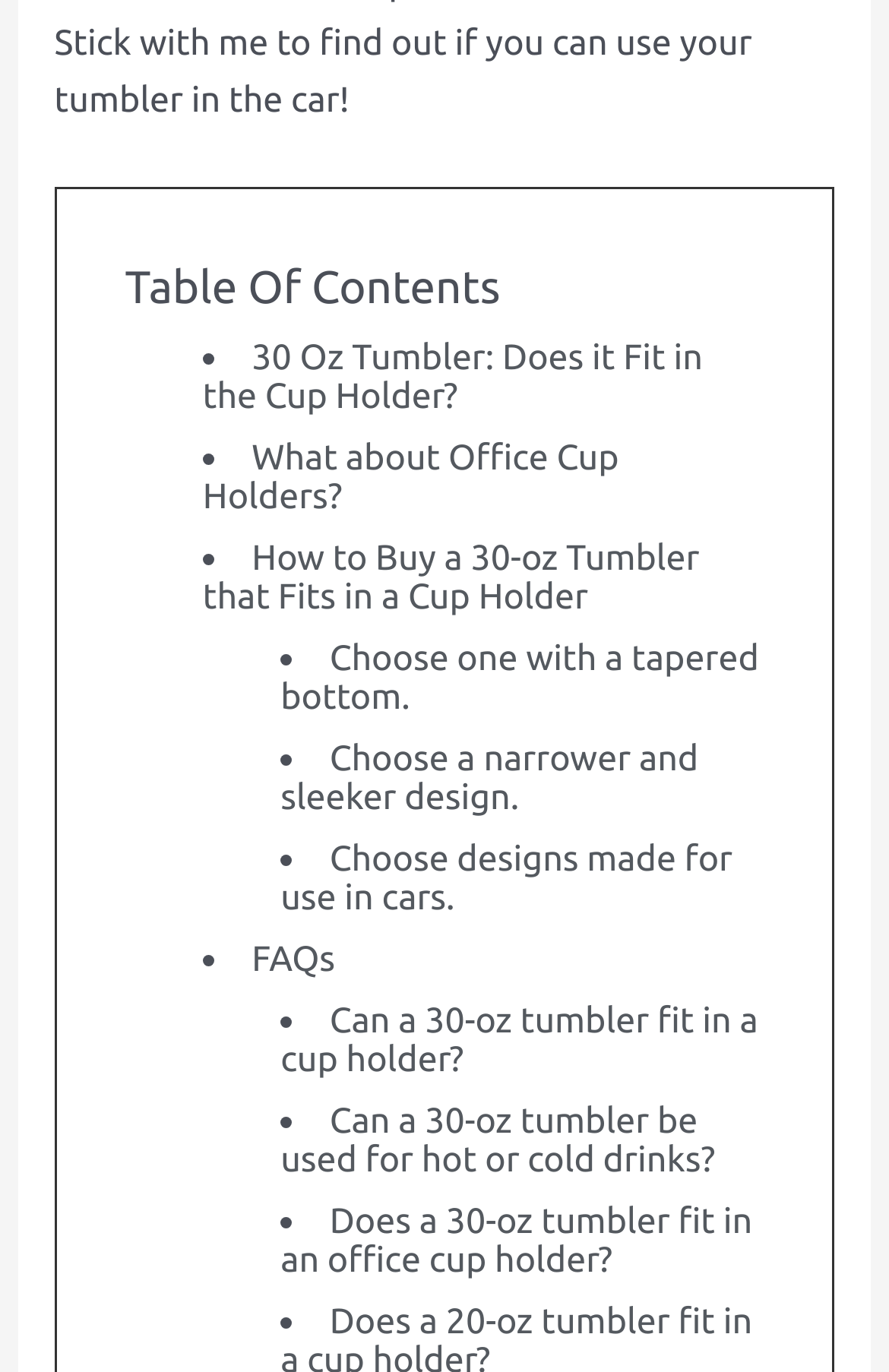Given the description of a UI element: "parent_node: Search for: aria-label="Search"", identify the bounding box coordinates of the matching element in the webpage screenshot.

None